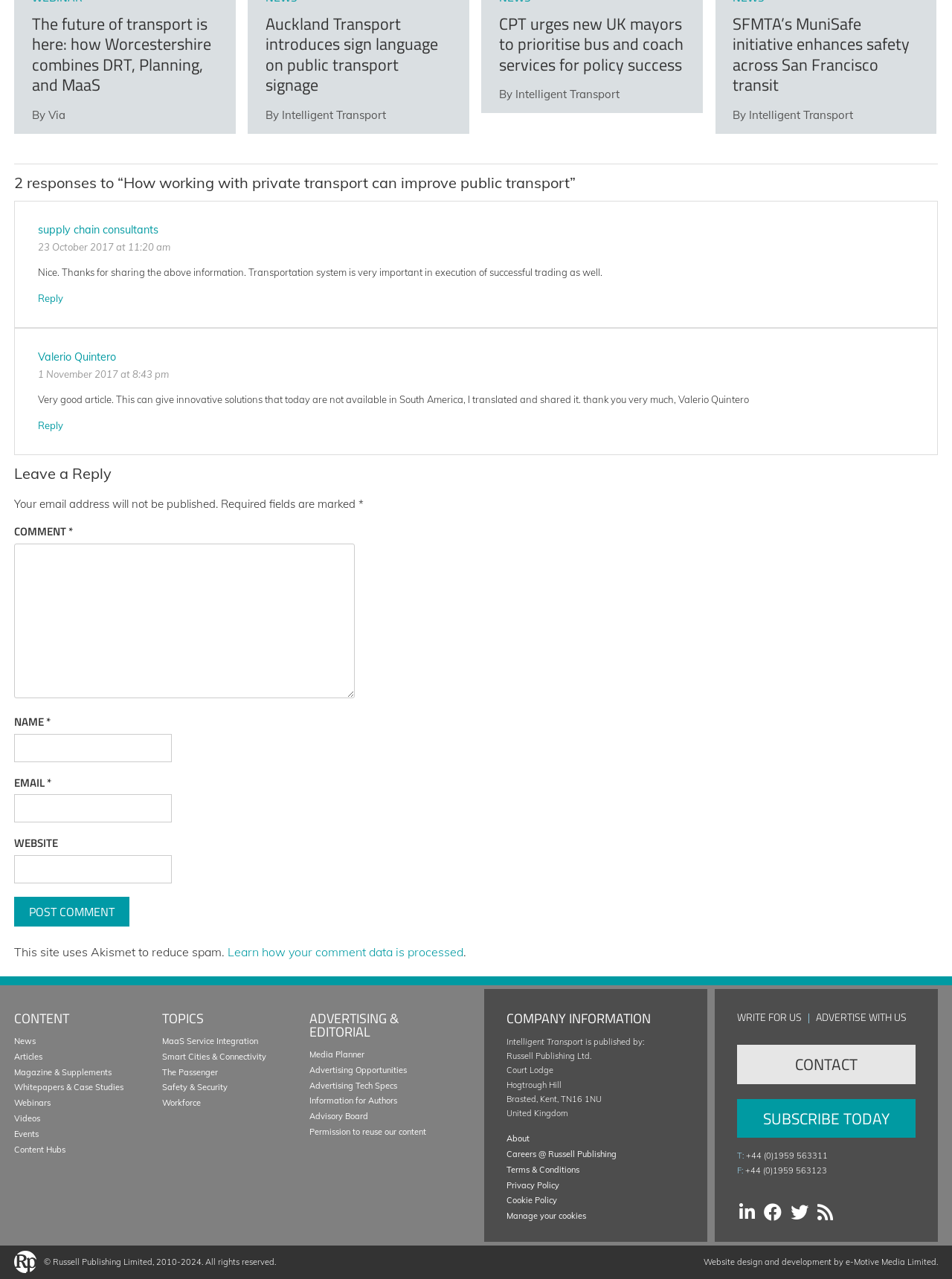What type of content is available on this website?
Based on the image, answer the question with as much detail as possible.

Based on the links and headings on the webpage, it appears that the website offers a variety of content types, including news, articles, magazine and supplements, whitepapers and case studies, webinars, videos, and events.